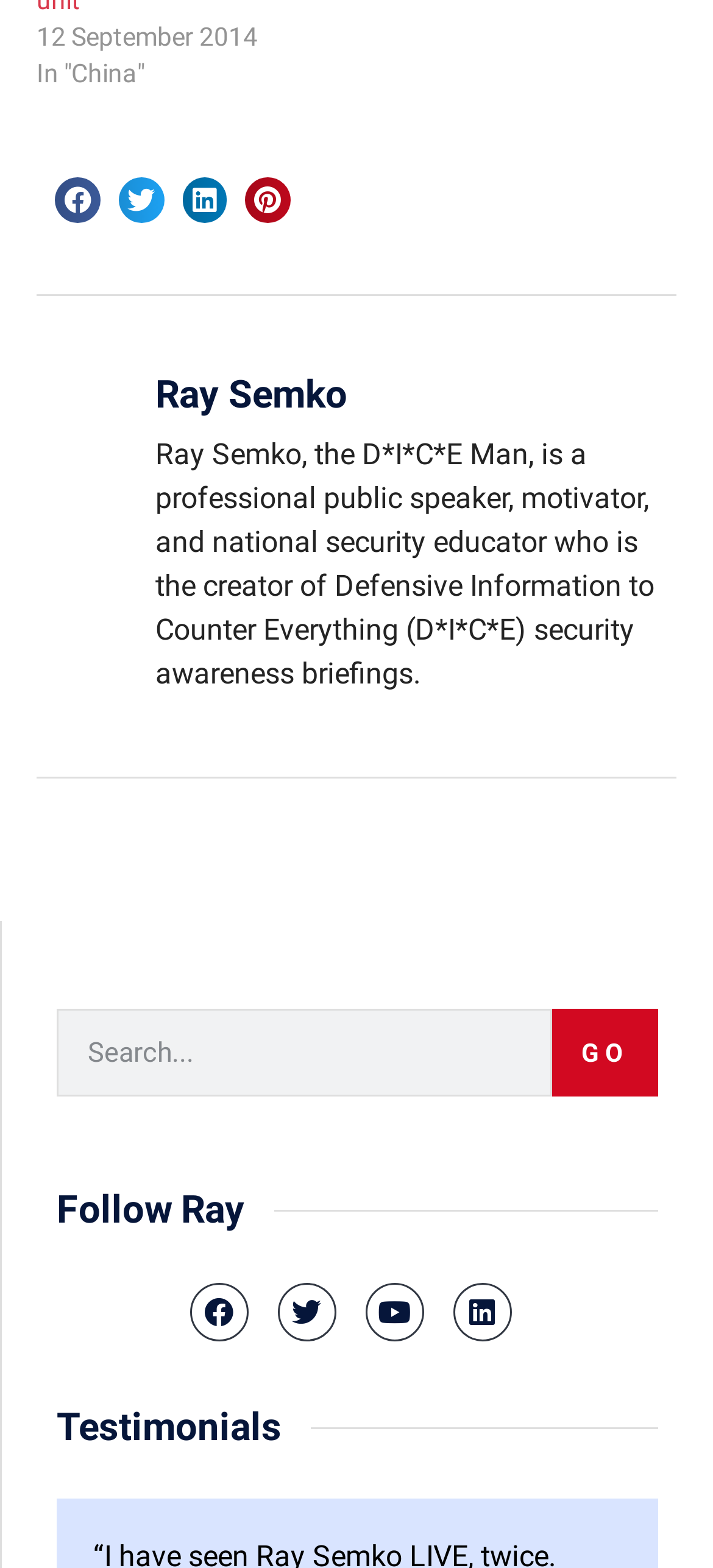Please provide the bounding box coordinates for the element that needs to be clicked to perform the following instruction: "Search". The coordinates should be given as four float numbers between 0 and 1, i.e., [left, top, right, bottom].

[0.774, 0.644, 0.923, 0.7]